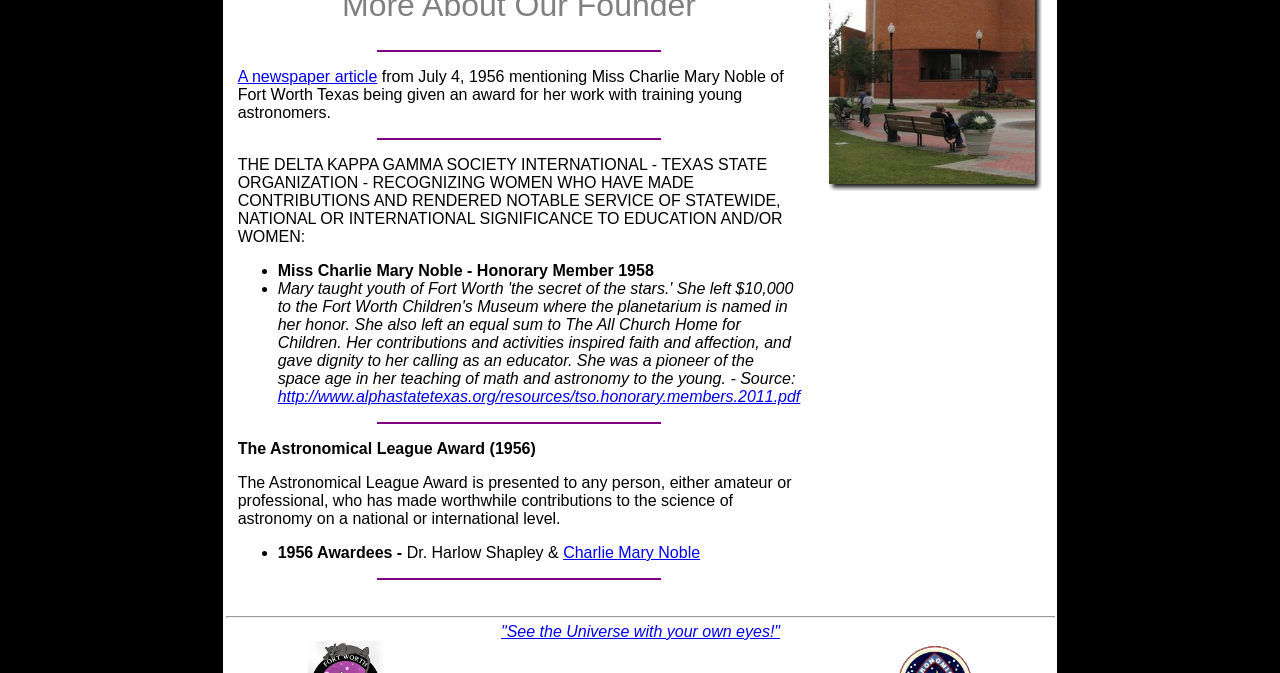Given the following UI element description: "Charlie Mary Noble", find the bounding box coordinates in the webpage screenshot.

[0.44, 0.808, 0.547, 0.834]